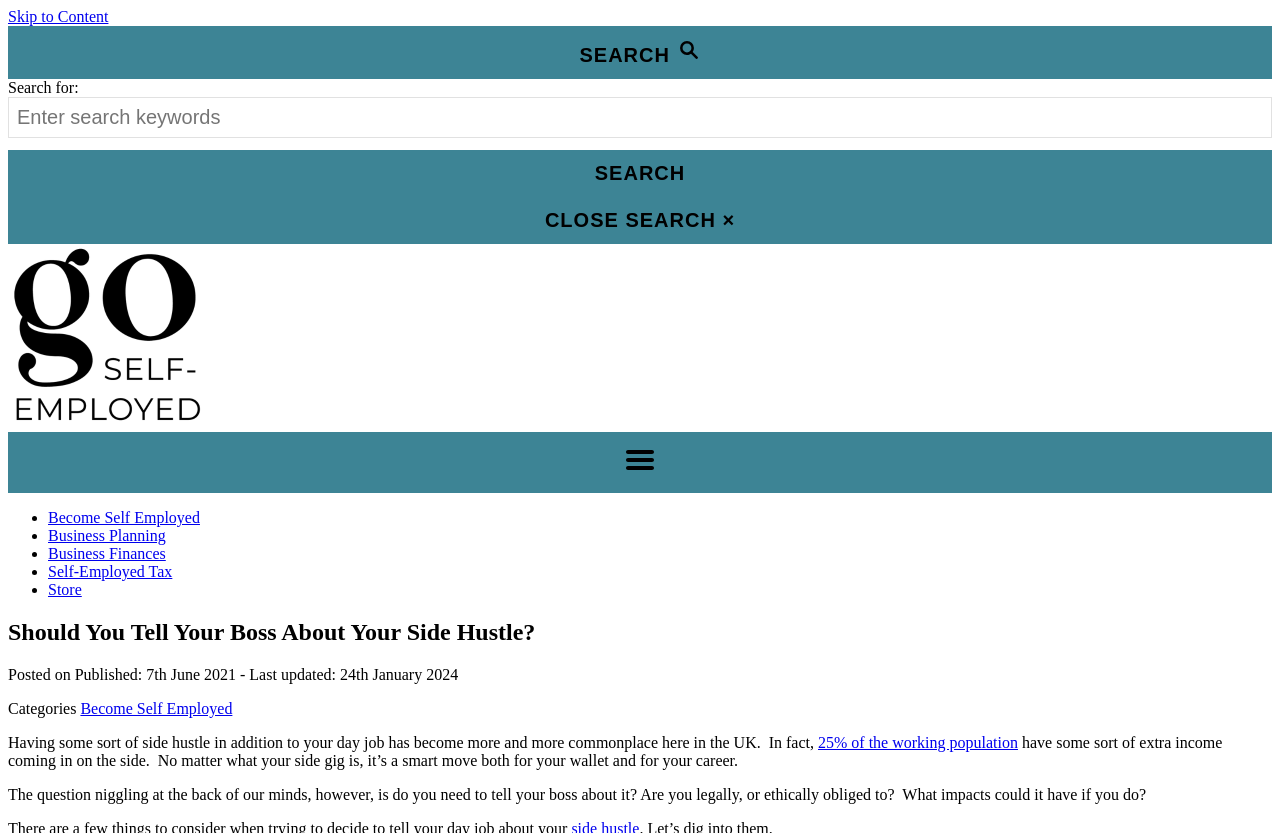What is the category of the article?
Examine the webpage screenshot and provide an in-depth answer to the question.

The category of the article is provided in the article metadata, which lists 'Become Self Employed' as one of the categories.